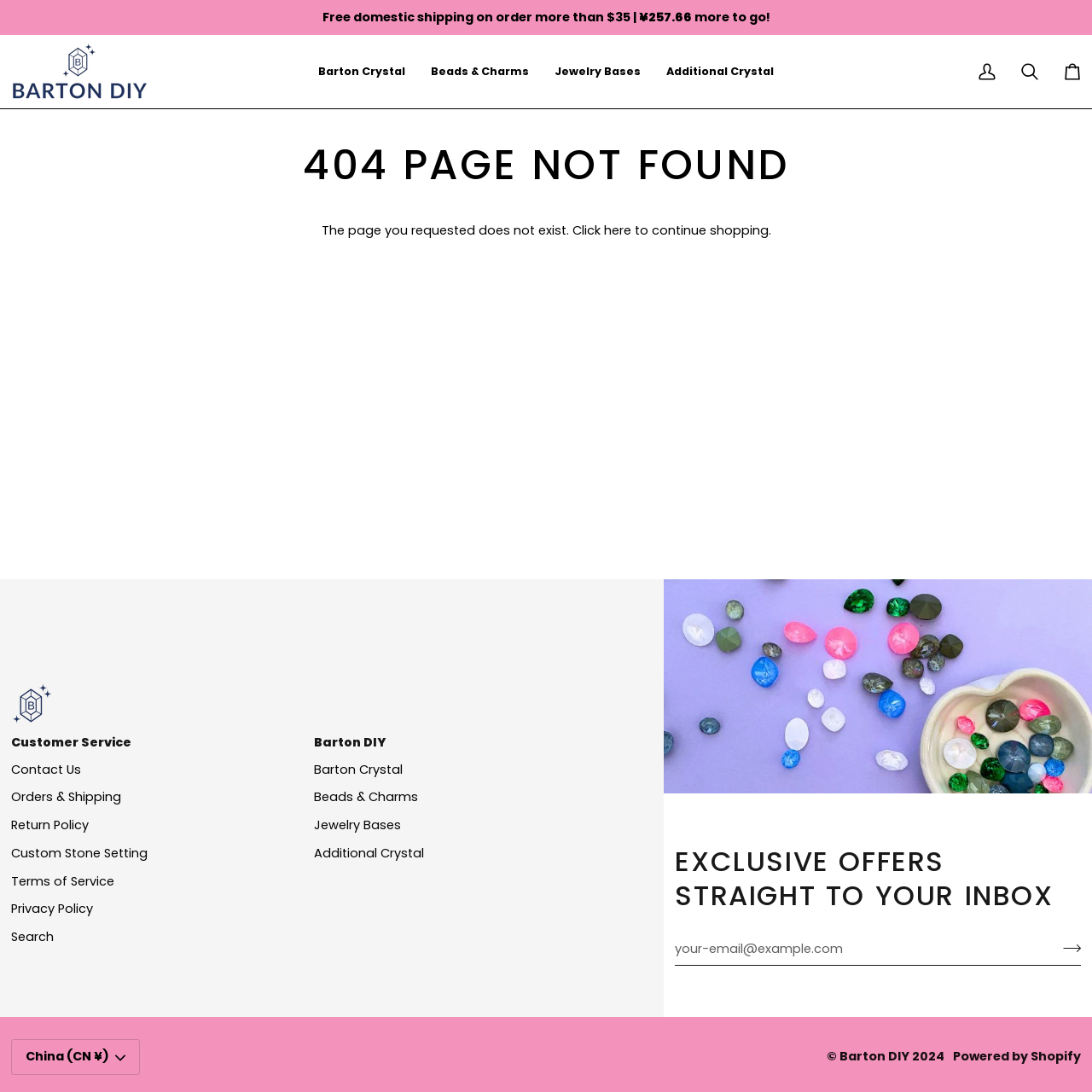Answer in one word or a short phrase: 
What is the copyright year of this website?

2024